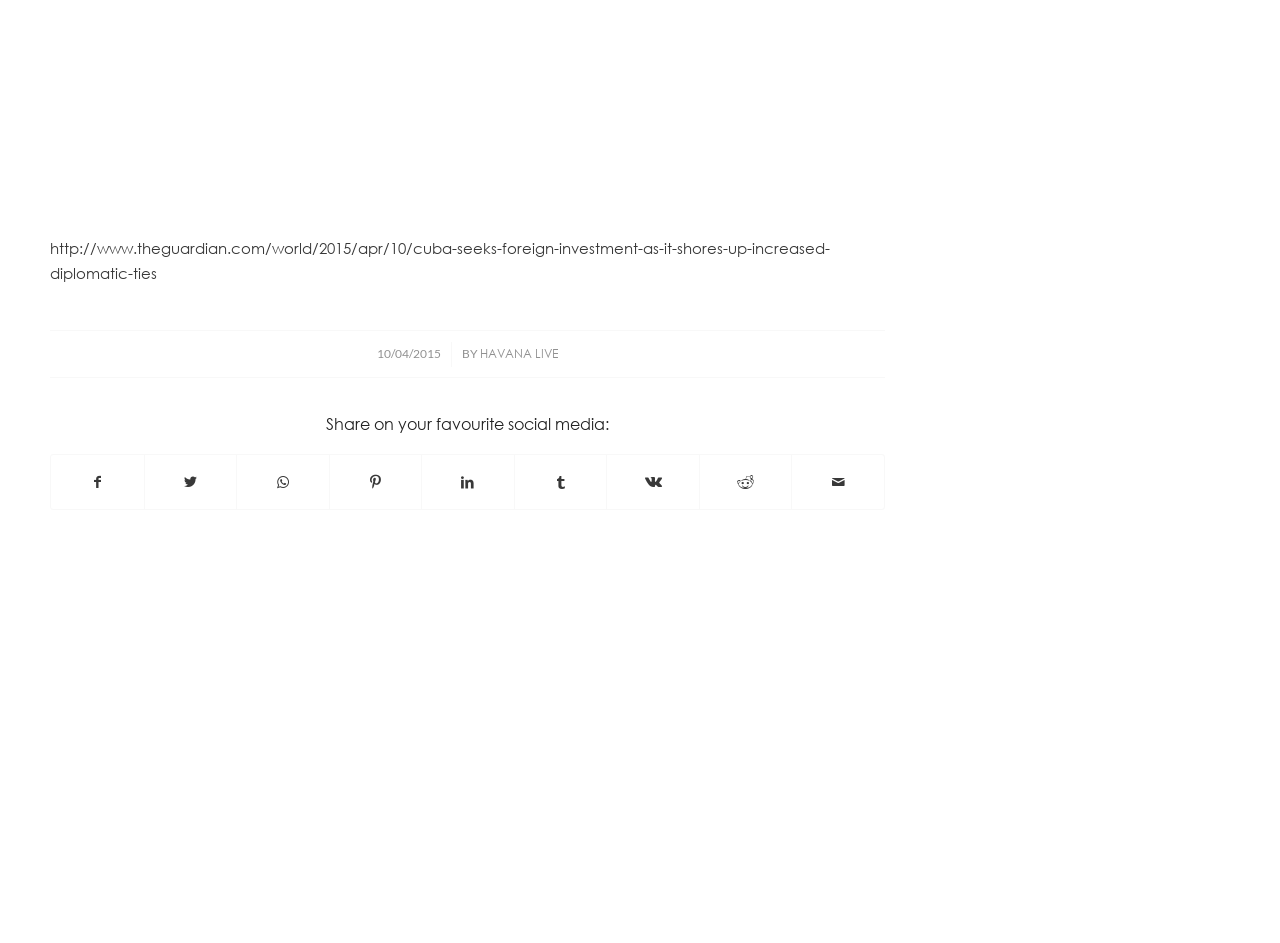Kindly determine the bounding box coordinates for the clickable area to achieve the given instruction: "Share on Facebook".

[0.04, 0.482, 0.112, 0.54]